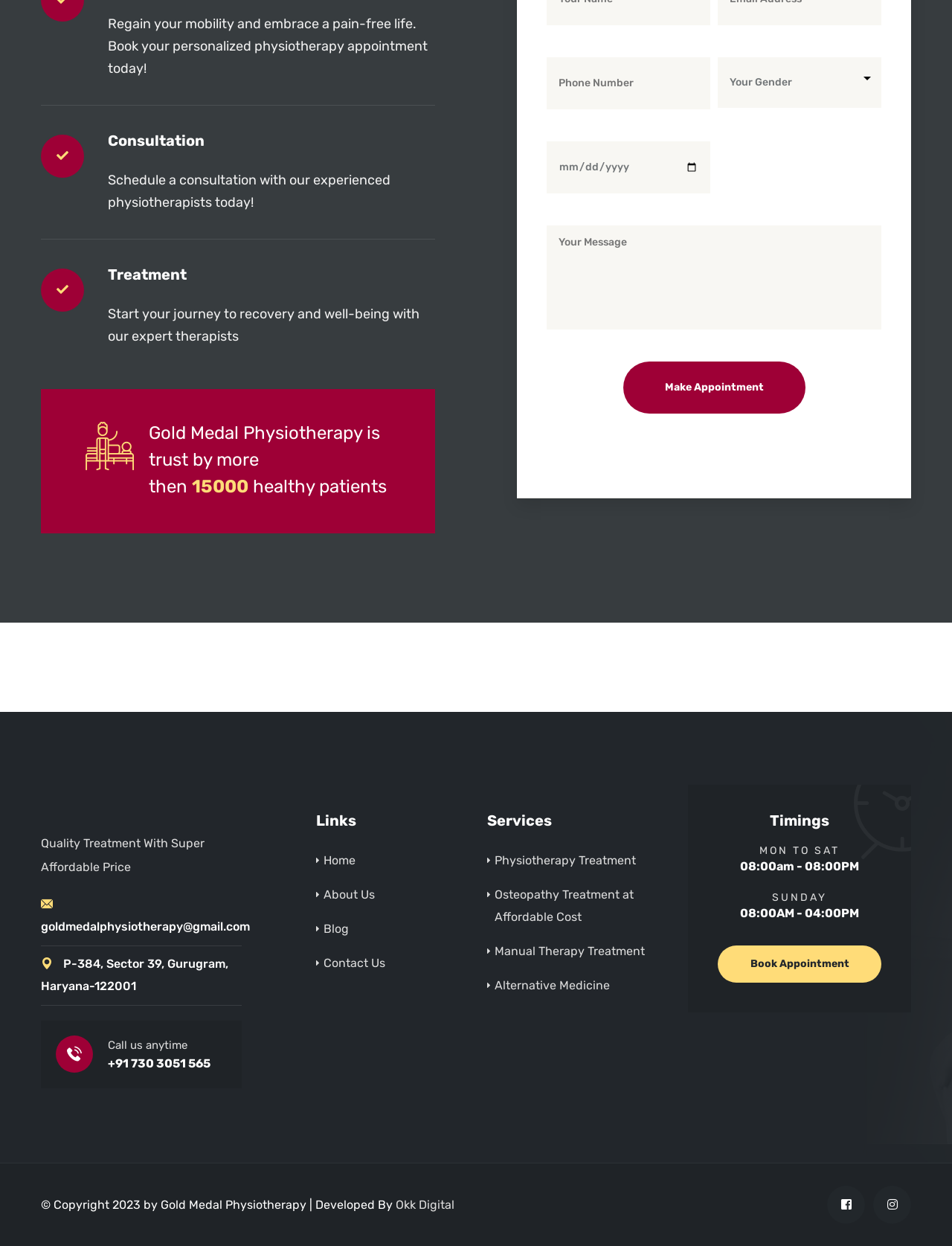Answer the question using only one word or a concise phrase: How many links are there in the 'Services' section?

4